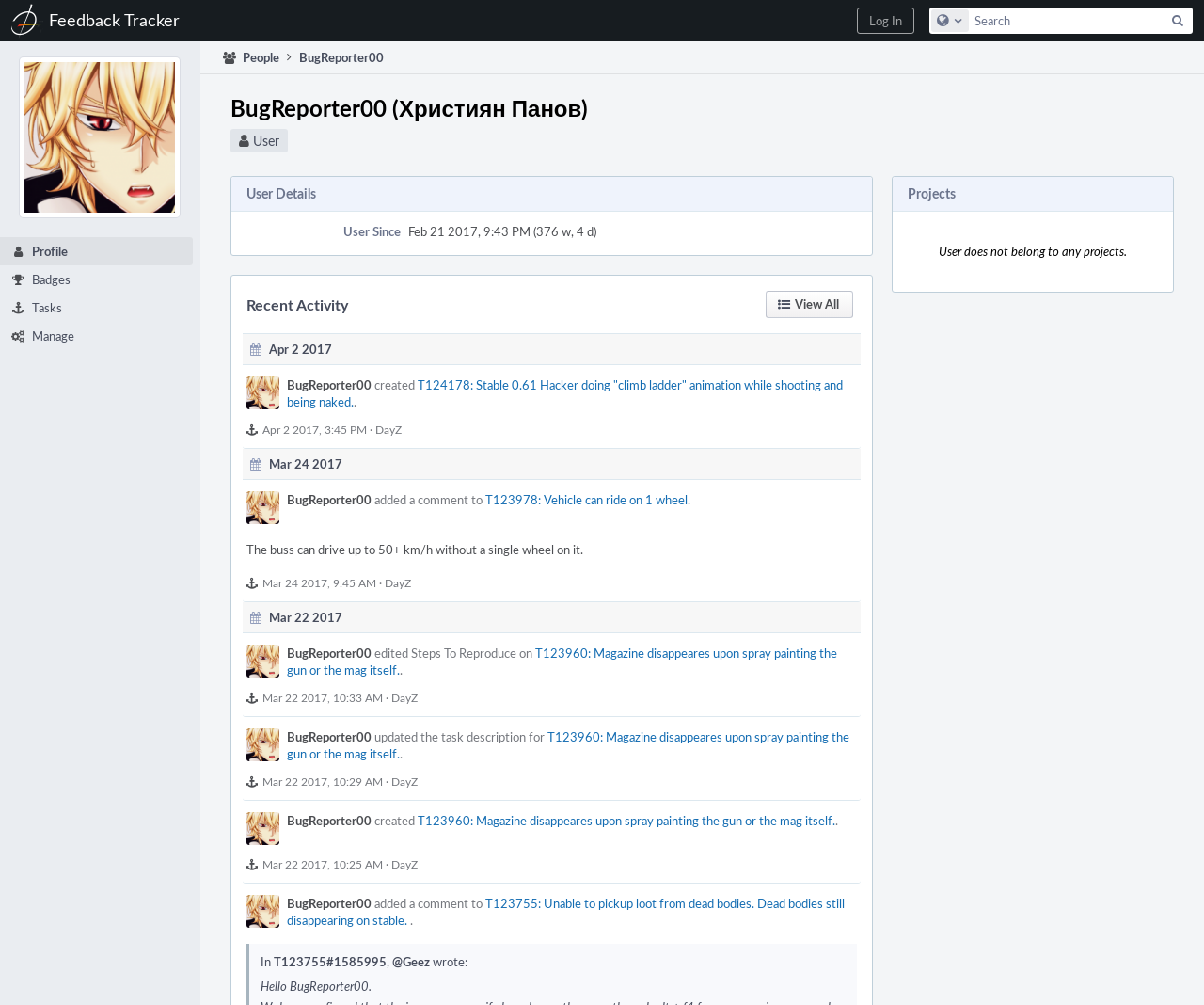From the webpage screenshot, identify the region described by Log In. Provide the bounding box coordinates as (top-left x, top-left y, bottom-right x, bottom-right y), with each value being a floating point number between 0 and 1.

[0.712, 0.007, 0.759, 0.034]